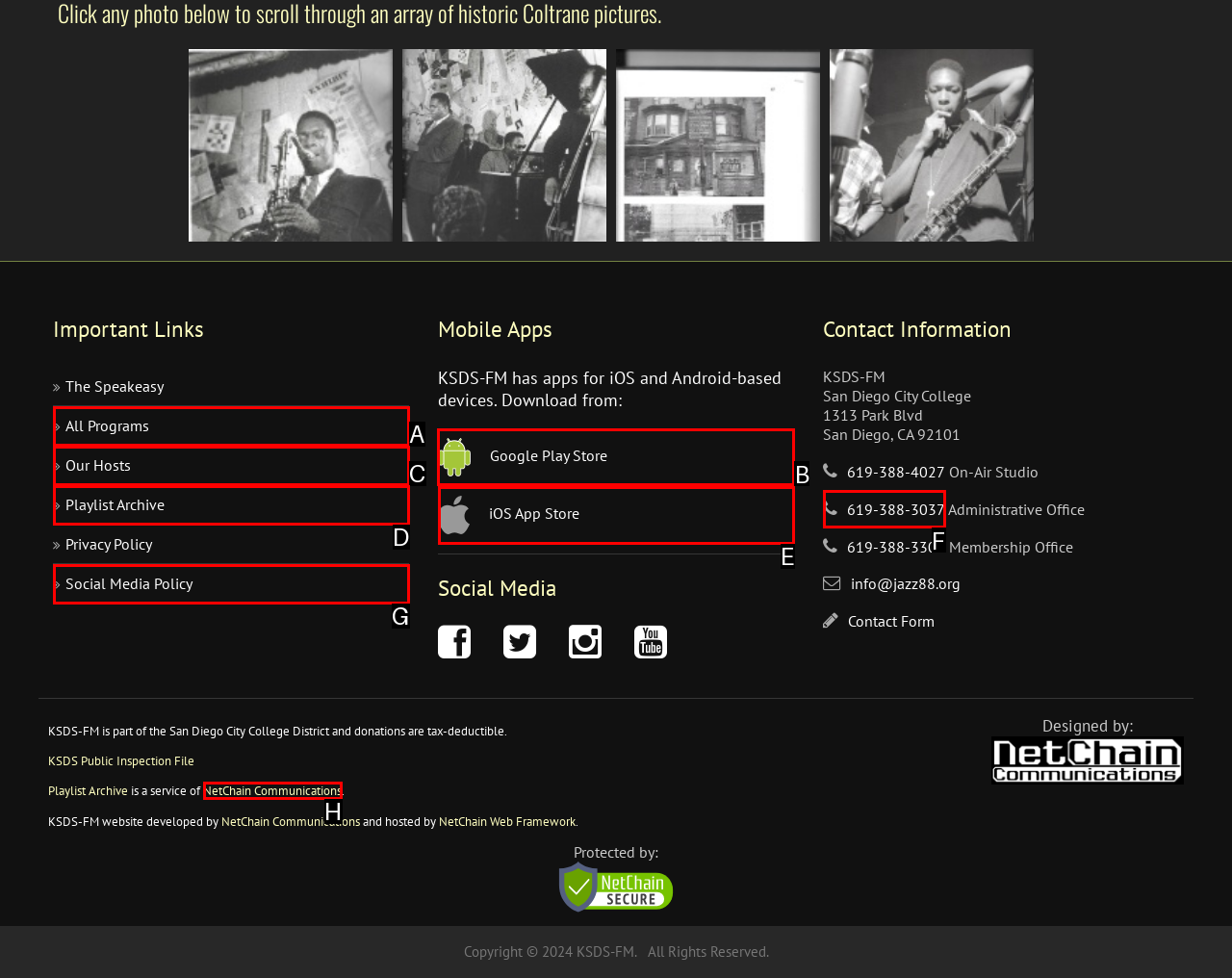Please indicate which option's letter corresponds to the task: Download from Google Play Store by examining the highlighted elements in the screenshot.

B